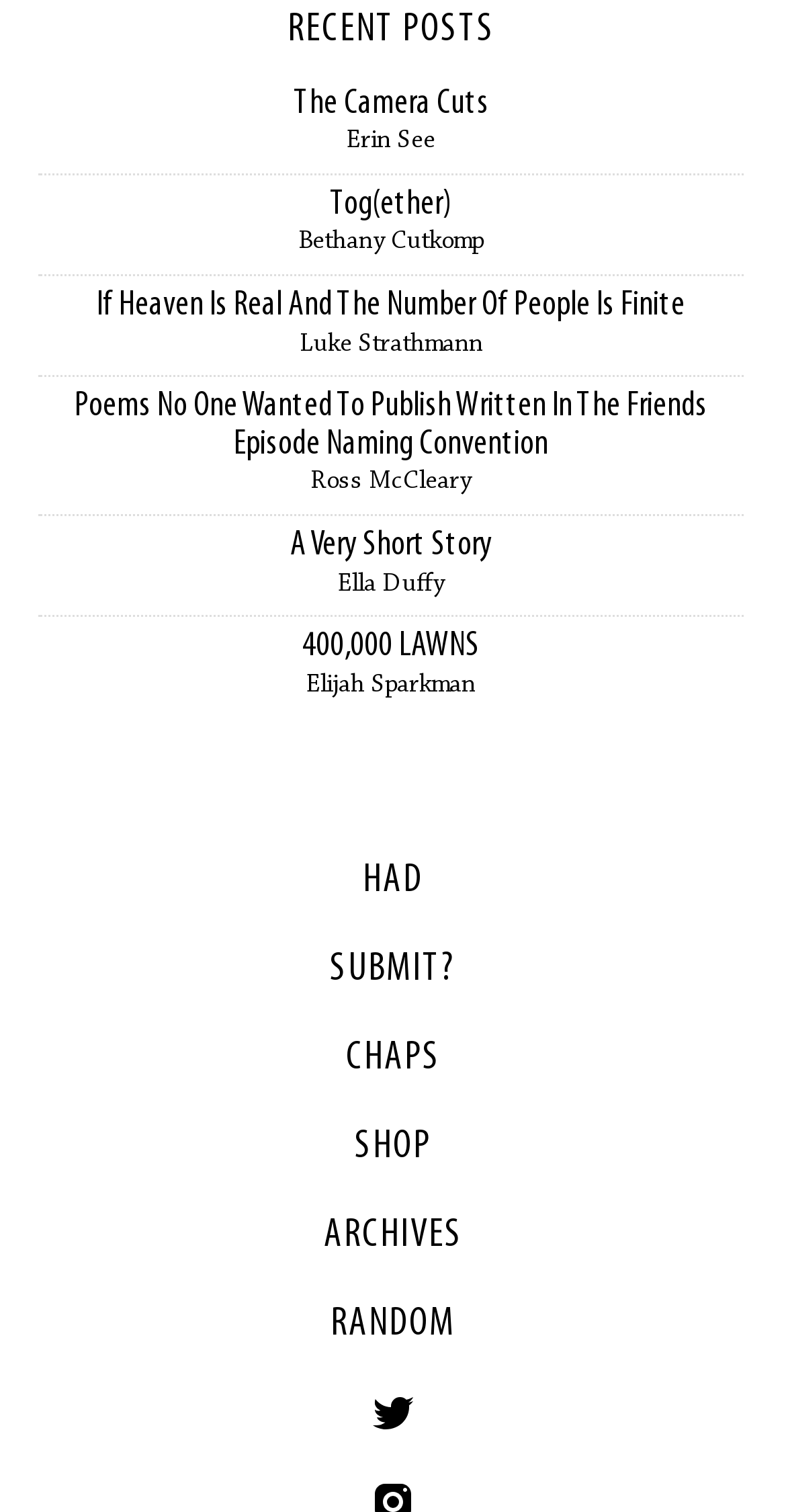Locate the bounding box coordinates of the area to click to fulfill this instruction: "go to Admin page". The bounding box should be presented as four float numbers between 0 and 1, in the order [left, top, right, bottom].

None